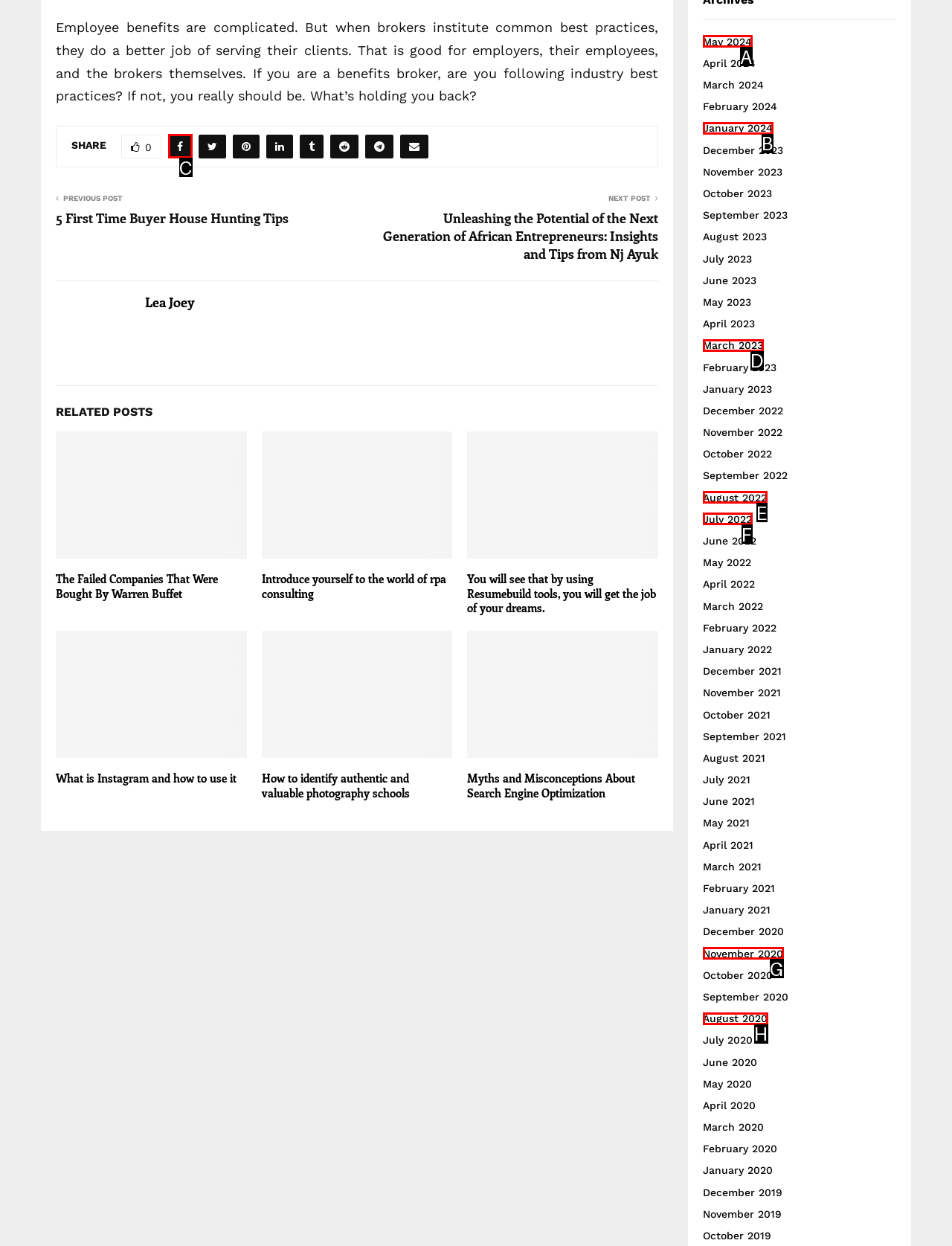Identify the option that corresponds to the description: August 2022 
Provide the letter of the matching option from the available choices directly.

E